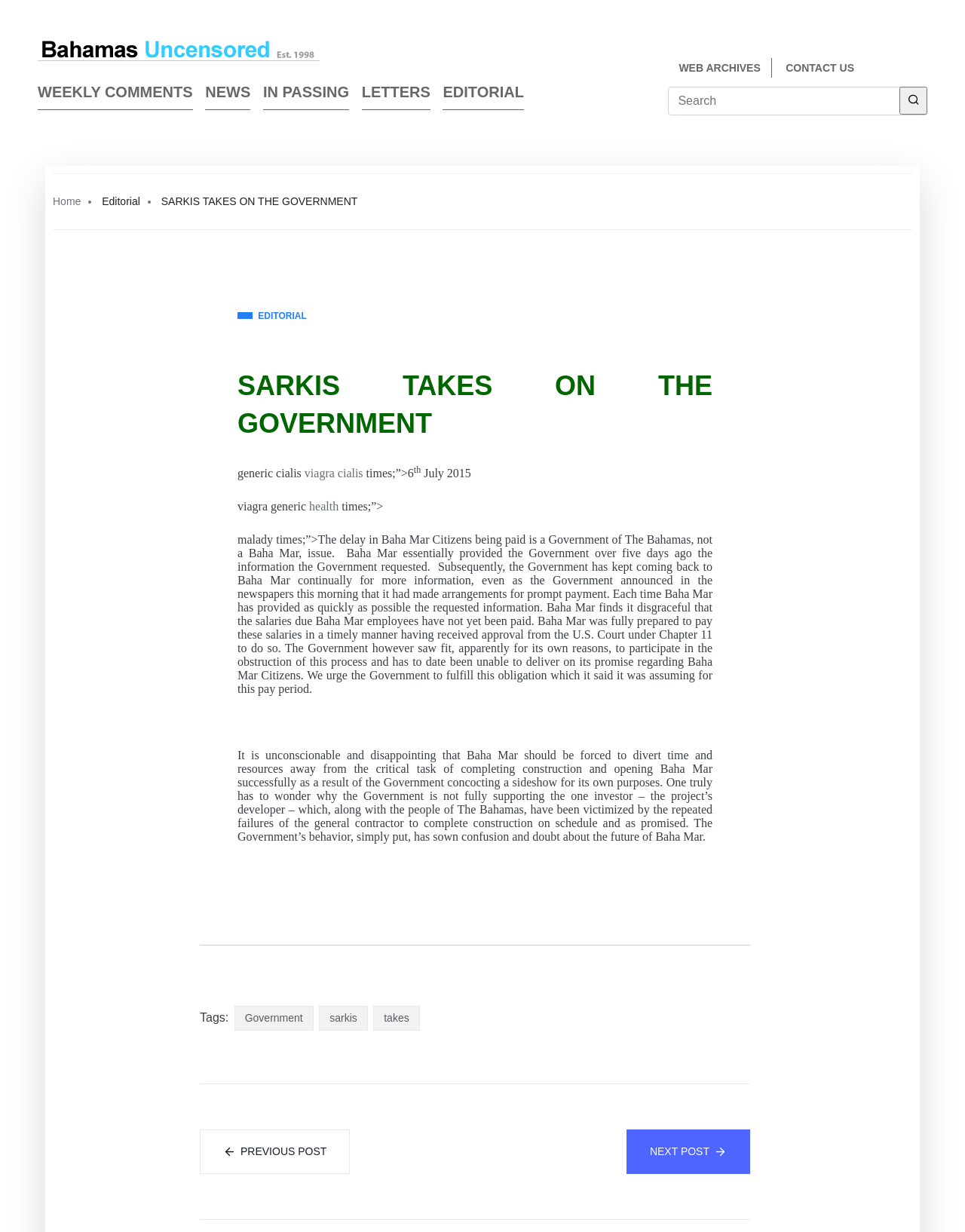Kindly determine the bounding box coordinates for the clickable area to achieve the given instruction: "Read the editorial".

[0.246, 0.251, 0.318, 0.263]